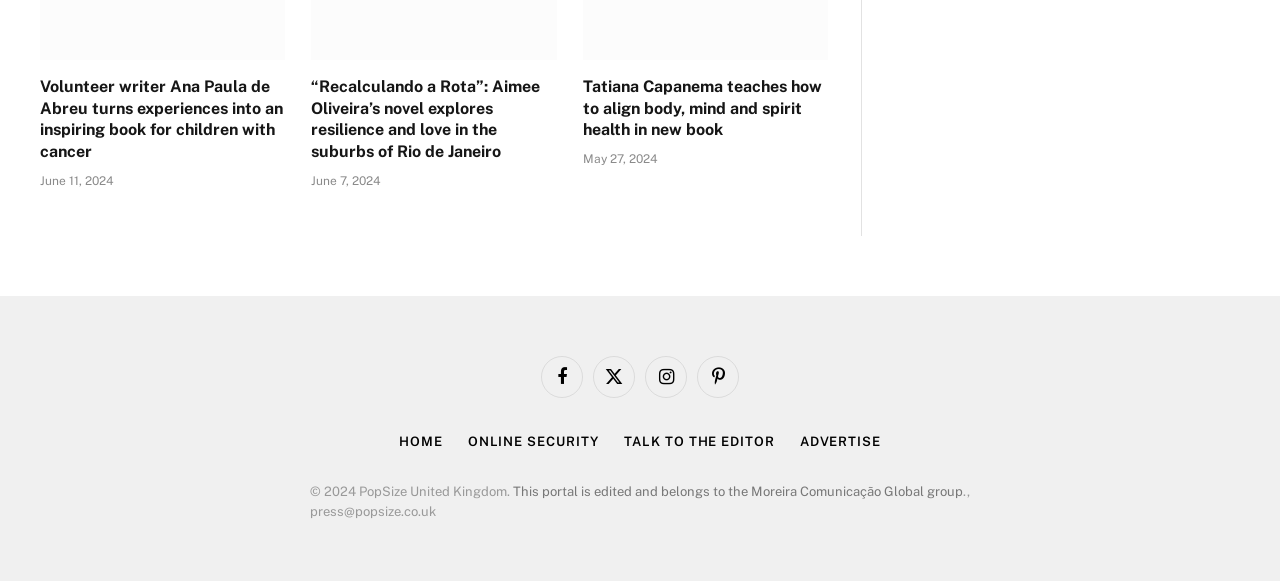Please find the bounding box coordinates in the format (top-left x, top-left y, bottom-right x, bottom-right y) for the given element description. Ensure the coordinates are floating point numbers between 0 and 1. Description: Advertise

[0.625, 0.747, 0.688, 0.773]